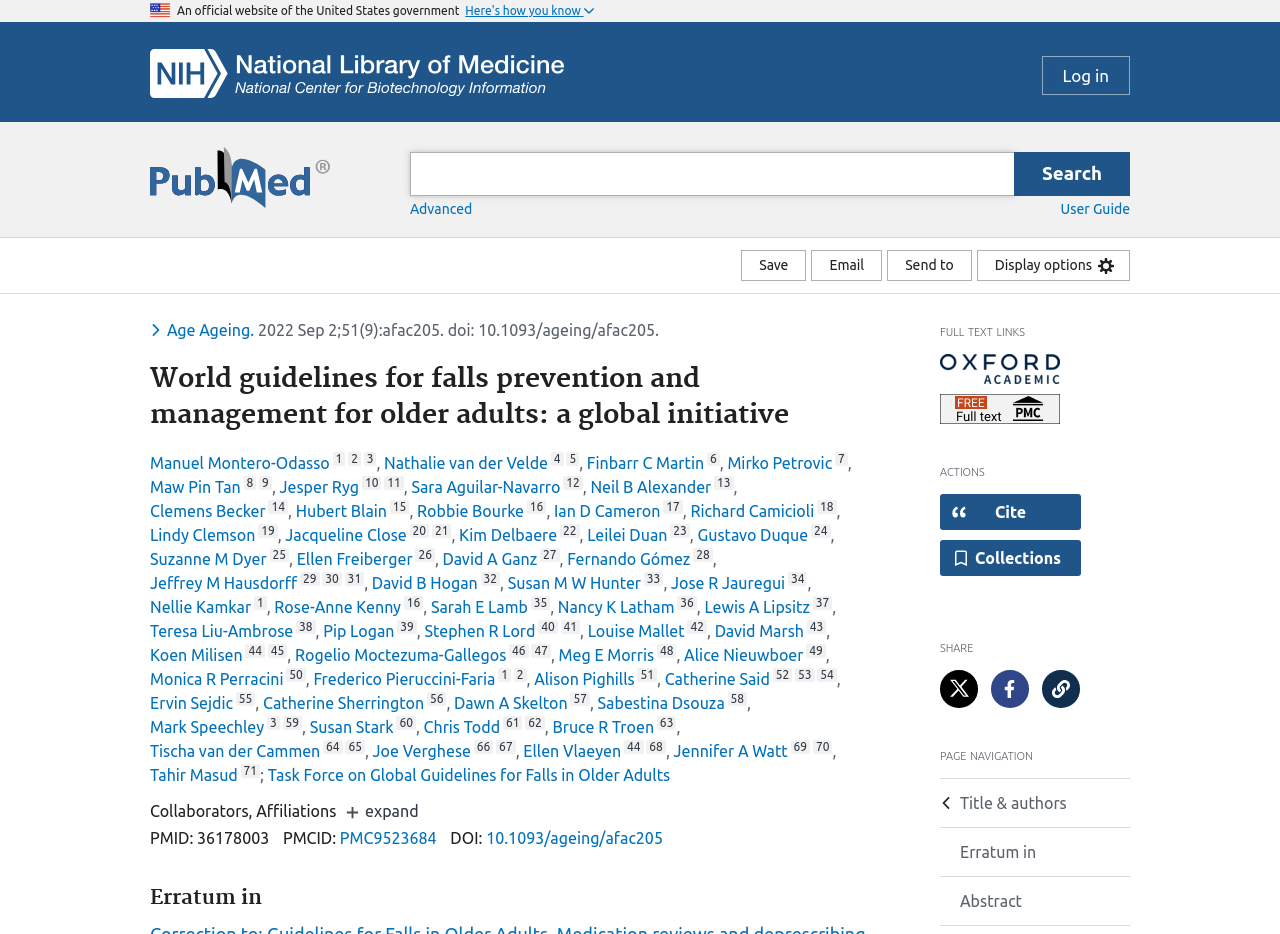Based on the element description "Save", predict the bounding box coordinates of the UI element.

[0.579, 0.268, 0.63, 0.301]